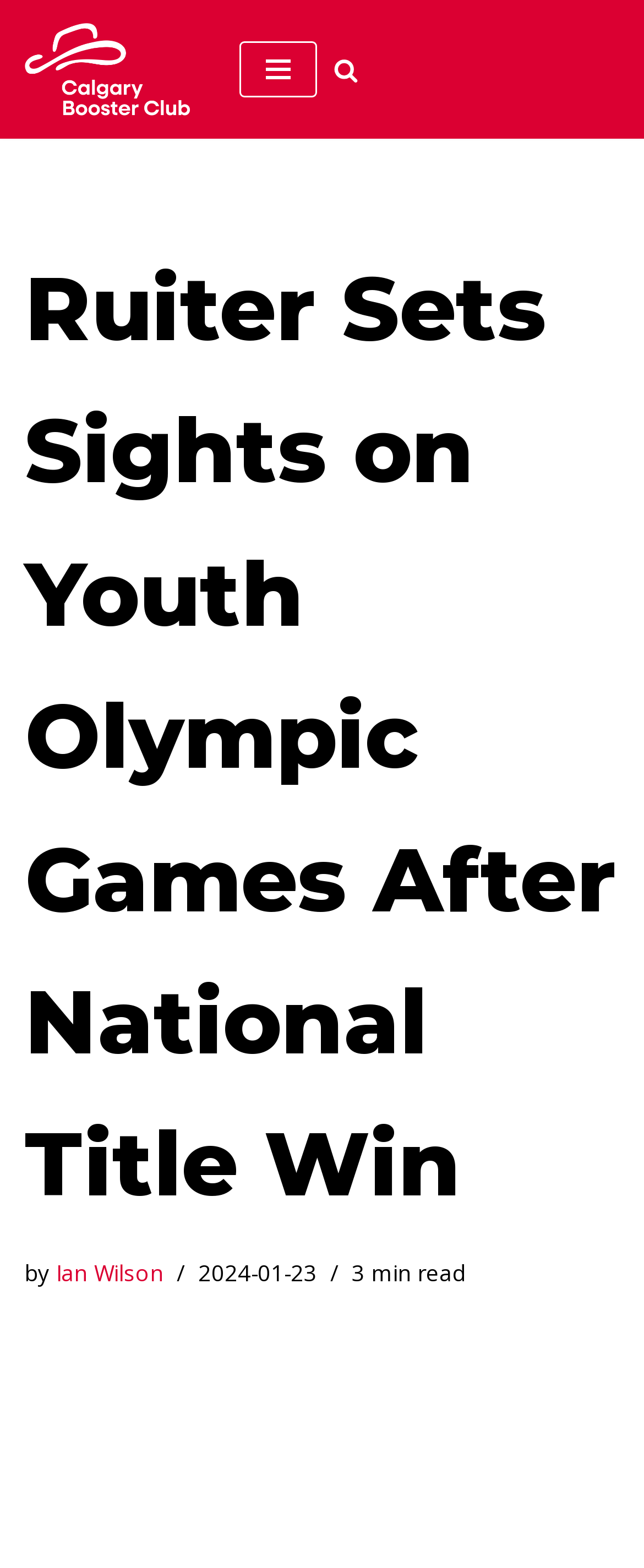Respond with a single word or phrase for the following question: 
Is the navigation menu expanded?

False